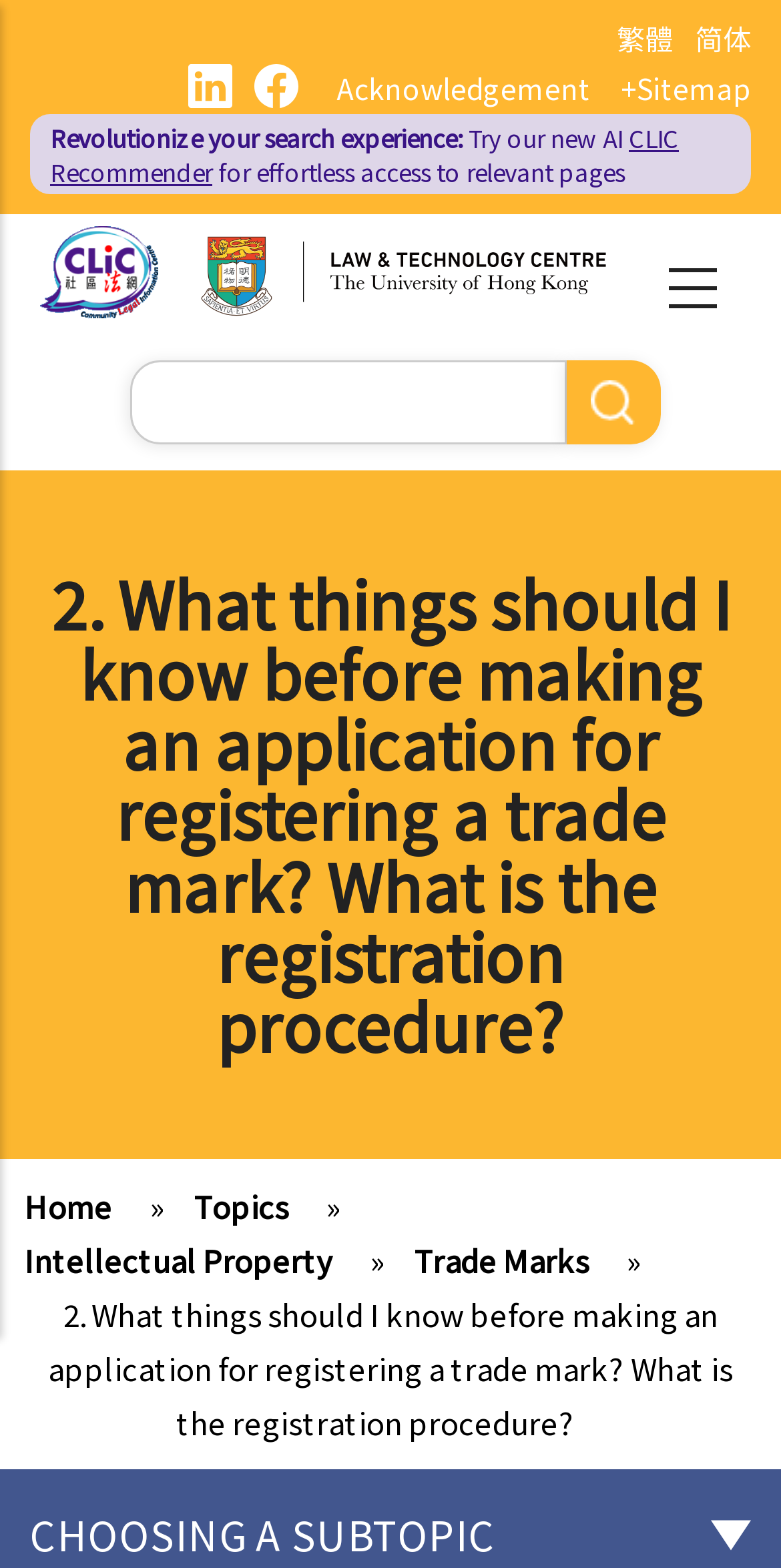Identify the bounding box coordinates of the HTML element based on this description: "Learning to fly a paraglider".

None